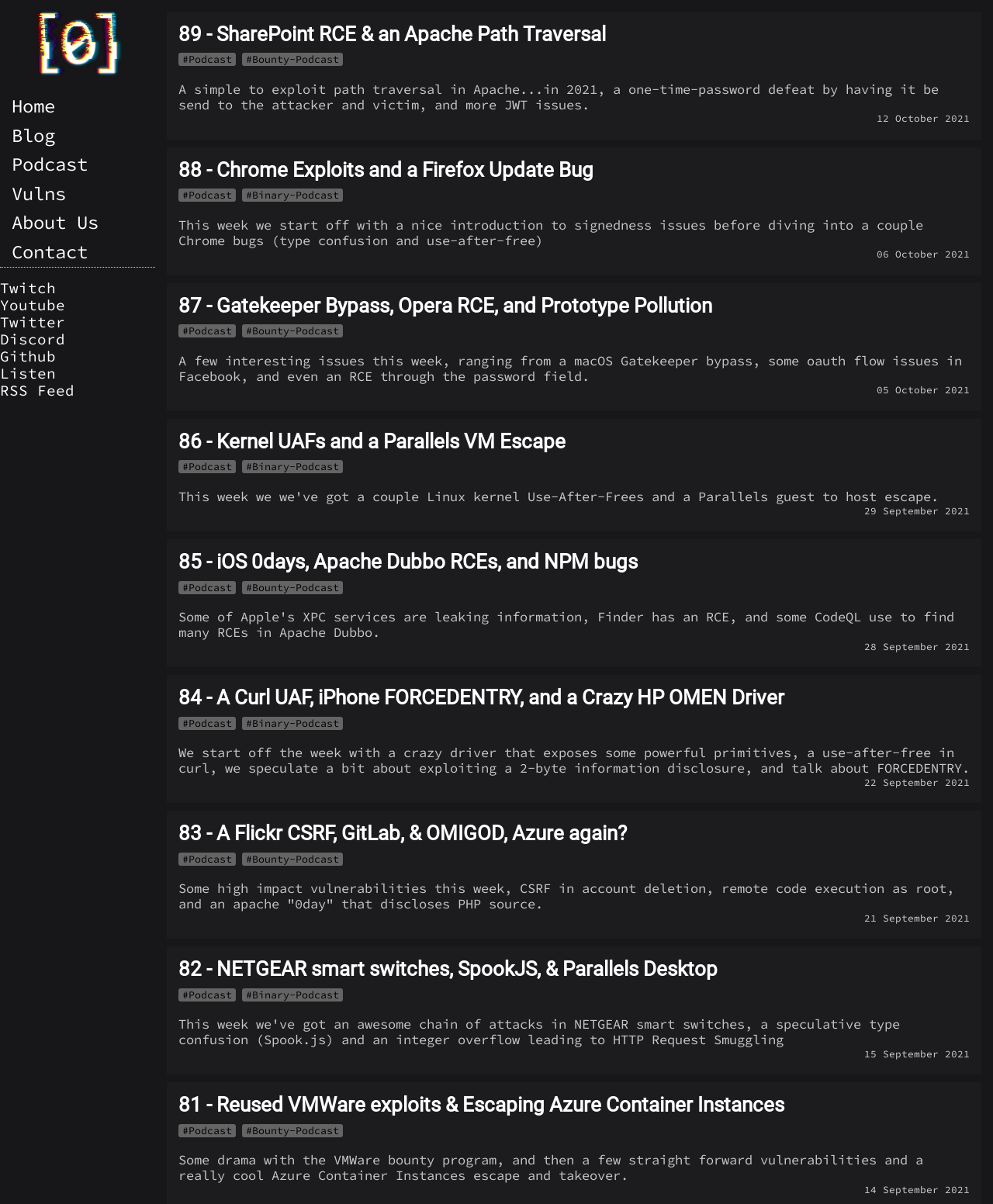Give a one-word or short-phrase answer to the following question: 
What is the purpose of the video element at the top of the webpage?

Unknown